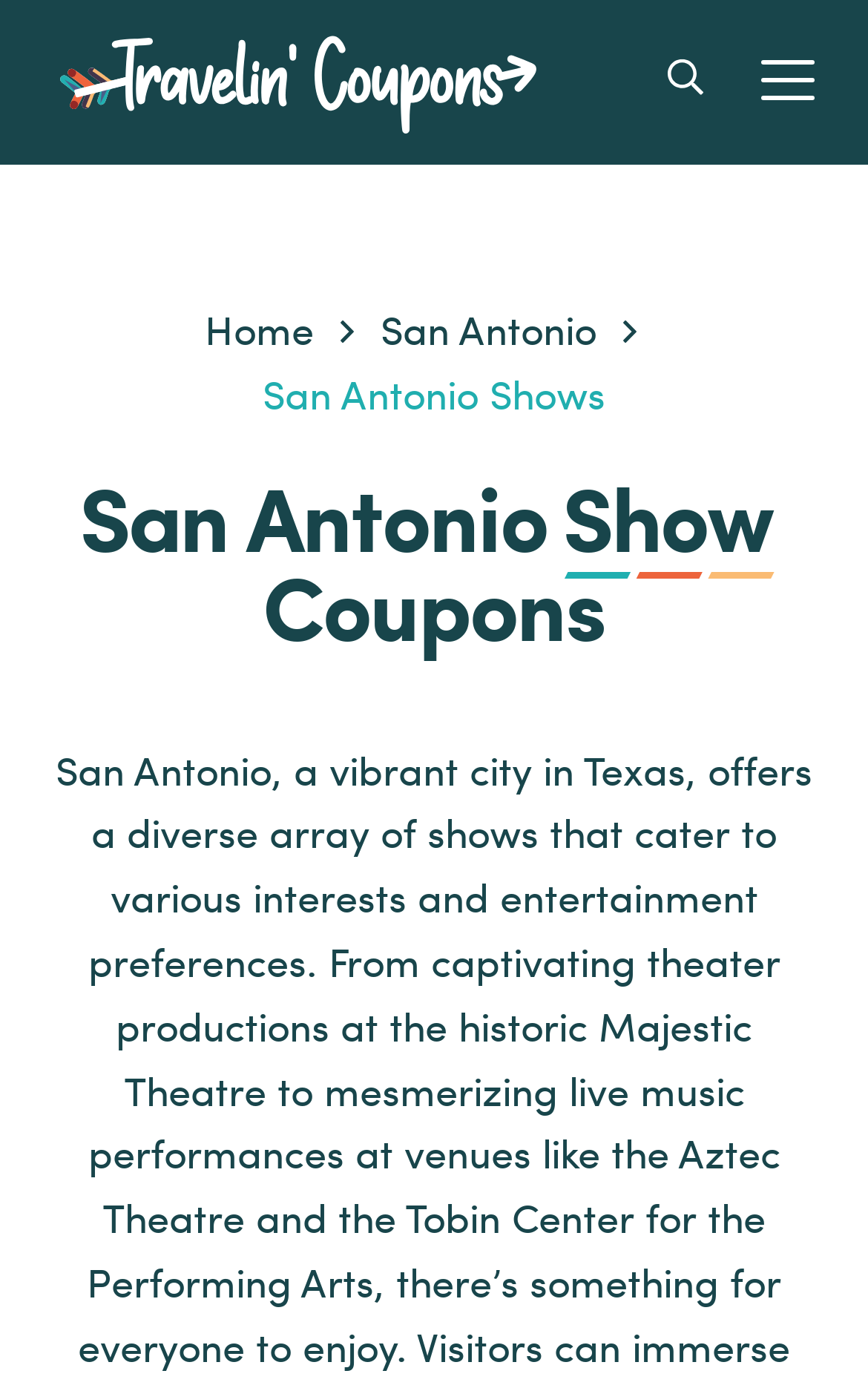Answer the question with a brief word or phrase:
What type of content is featured on the website?

Travel coupons and discounts